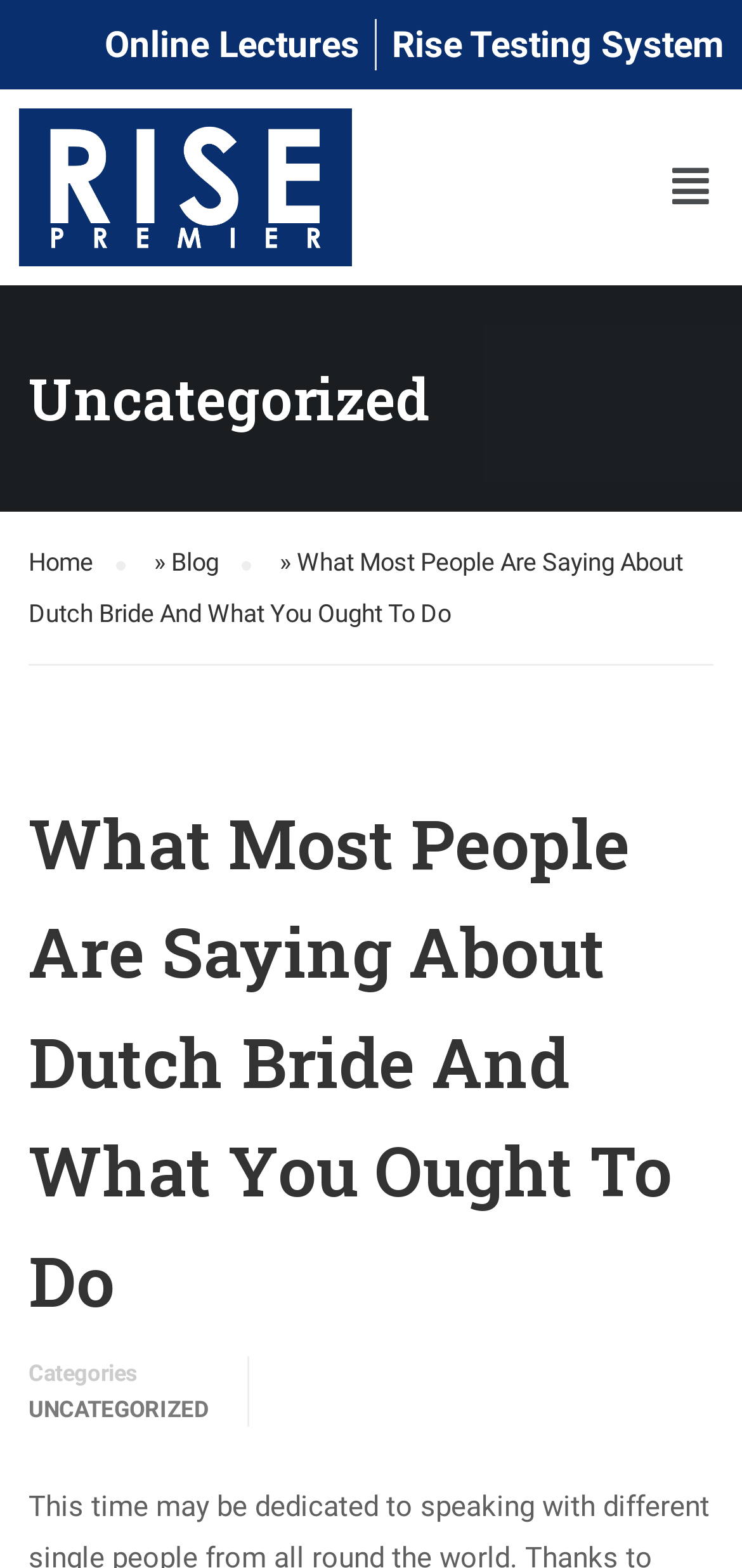Reply to the question with a single word or phrase:
What is the name of the website?

Rise